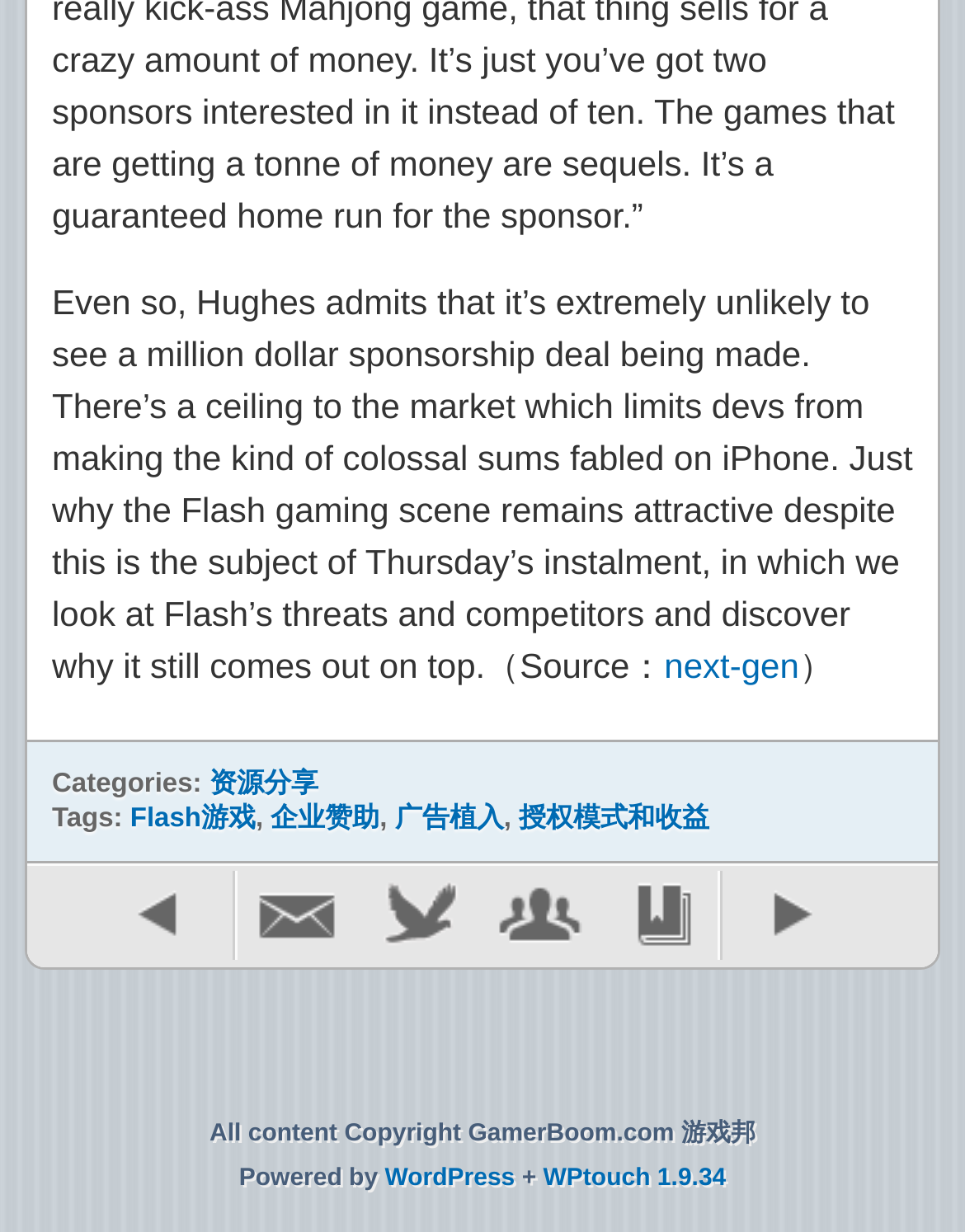Based on the image, give a detailed response to the question: What is the platform used to power the website?

The platform used to power the website can be found in the link element with ID 44, which says 'WordPress'.